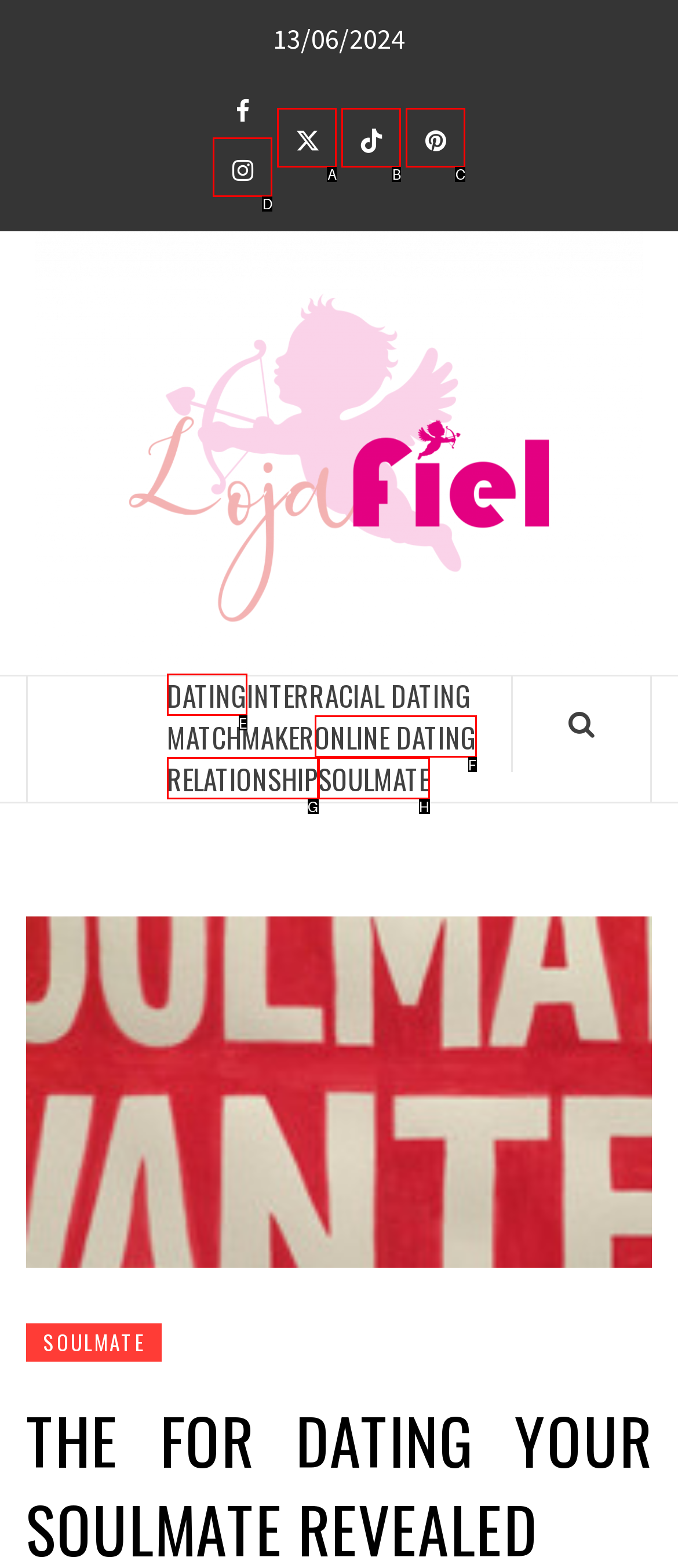Choose the letter that best represents the description: alt="Sarkarijindagi". Provide the letter as your response.

None